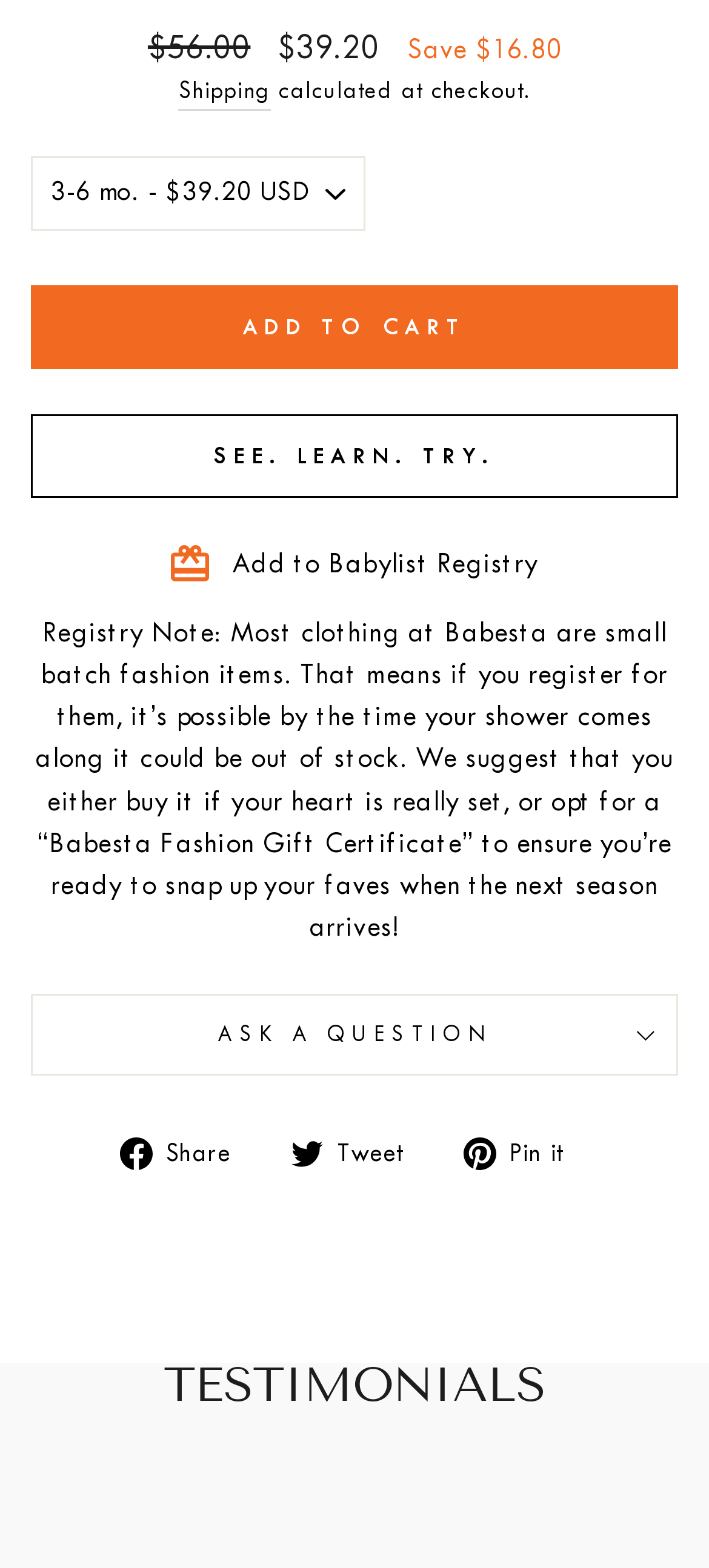What is the warning about registering for clothing items?
Based on the image, respond with a single word or phrase.

They might be out of stock